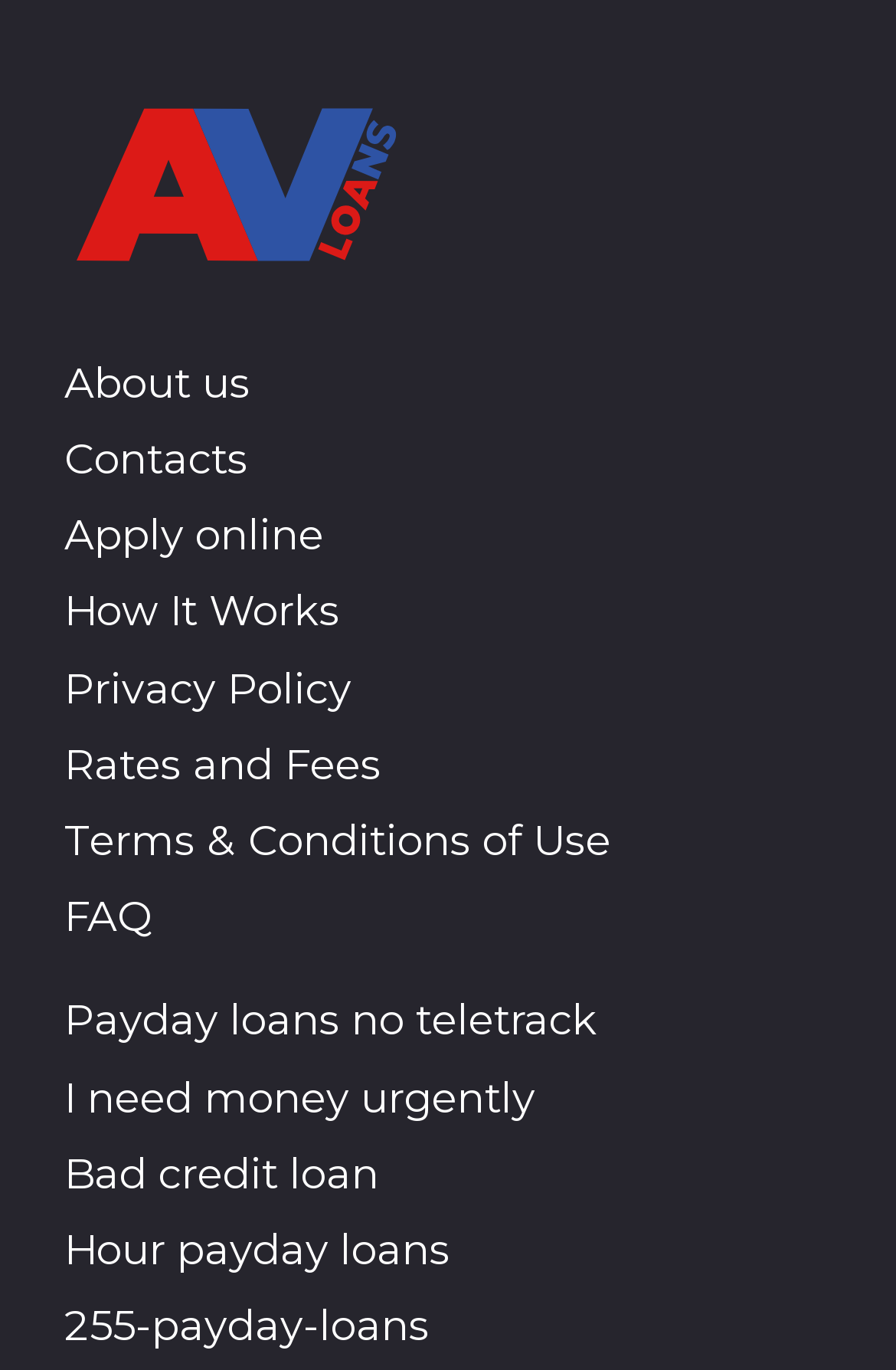Provide a short answer to the following question with just one word or phrase: Is there a link related to loan application?

Yes